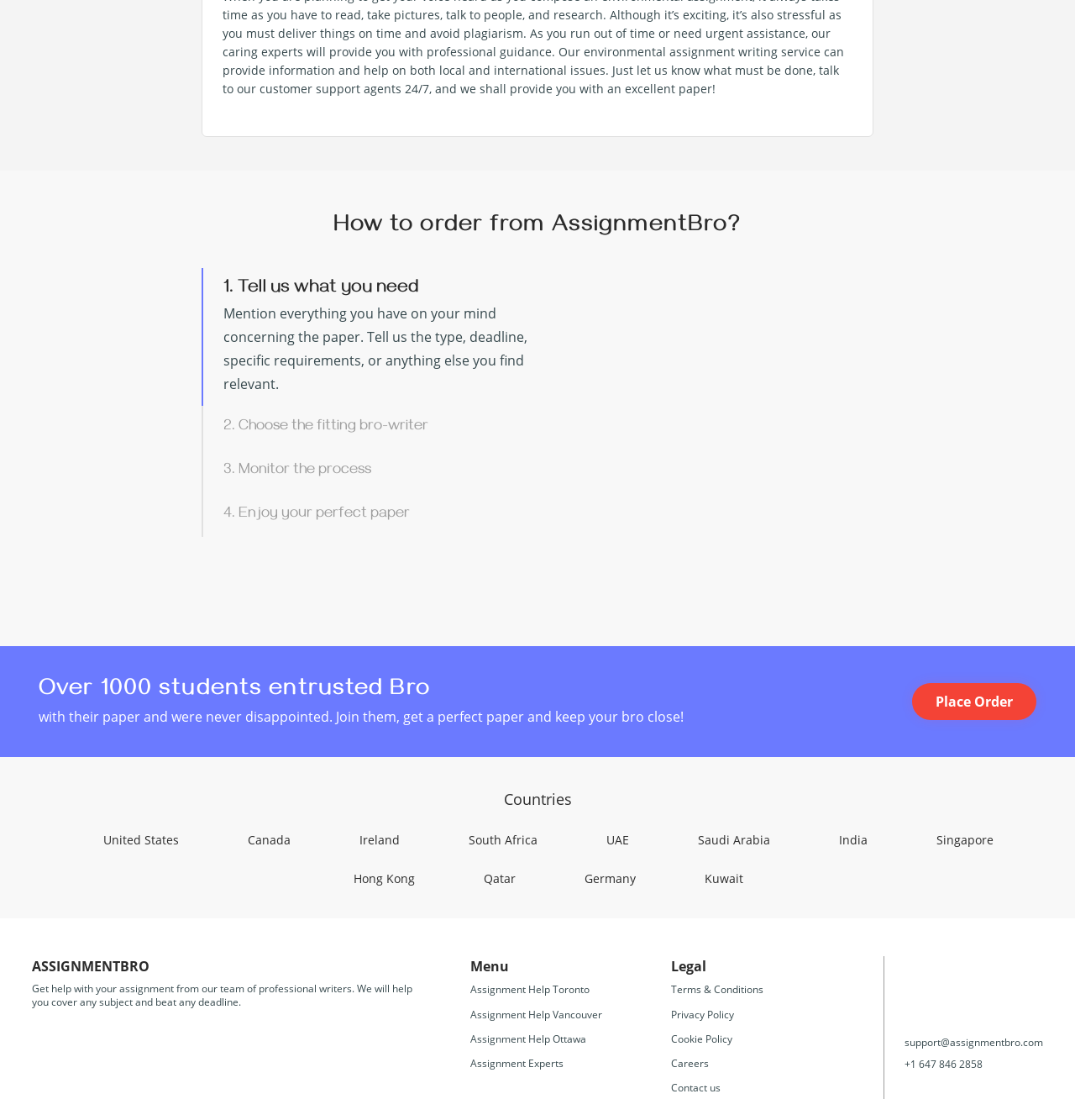Based on the image, give a detailed response to the question: How can you contact AssignmentBro?

You can contact AssignmentBro through email or phone, as mentioned in the links 'support@assignmentbro.com' with bounding box coordinates [0.841, 0.925, 0.97, 0.937] and '+1 647 846 2858' with bounding box coordinates [0.841, 0.944, 0.97, 0.956]. These contact details are provided at the bottom of the webpage.